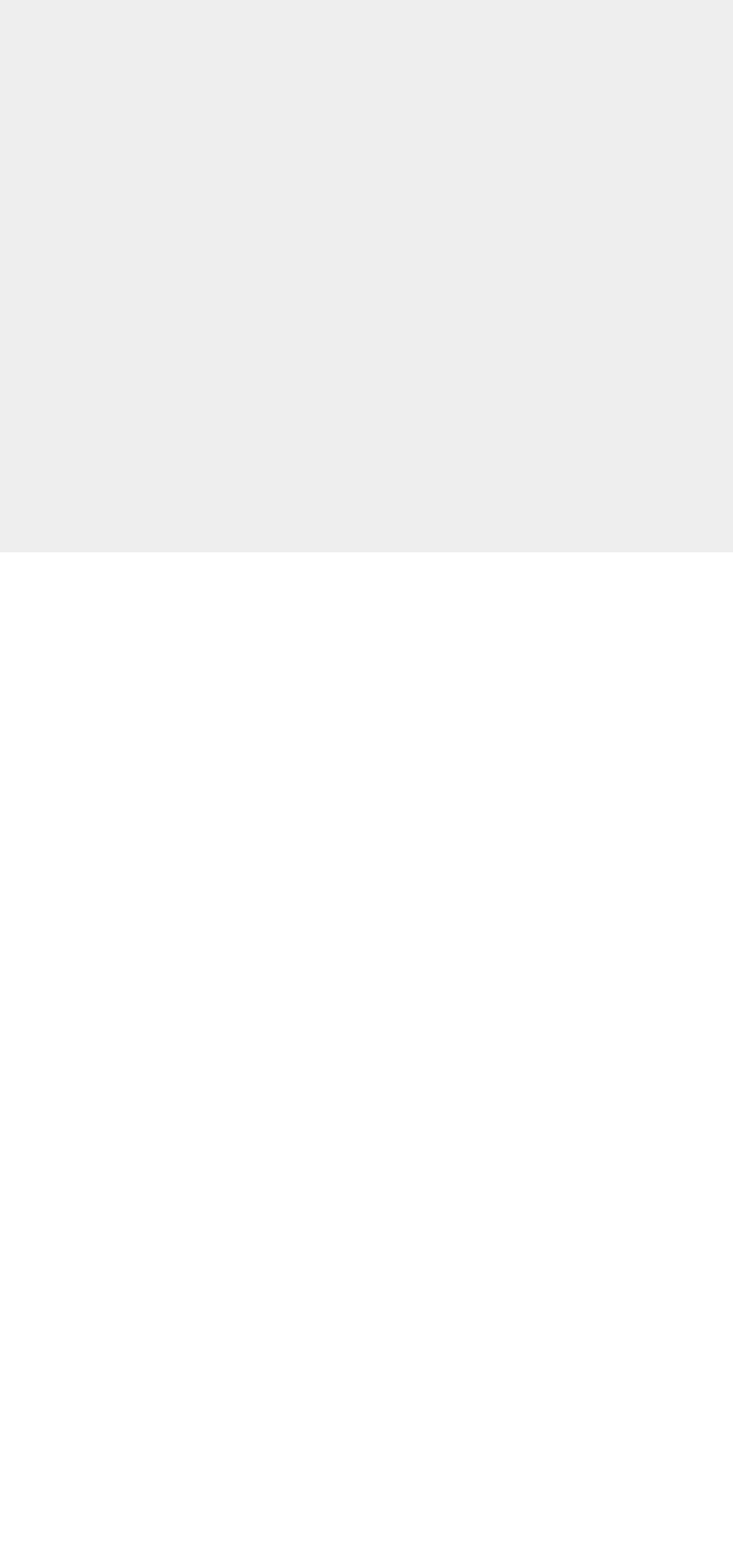Respond to the question below with a concise word or phrase:
What services does the company offer?

Remodeling and fencing